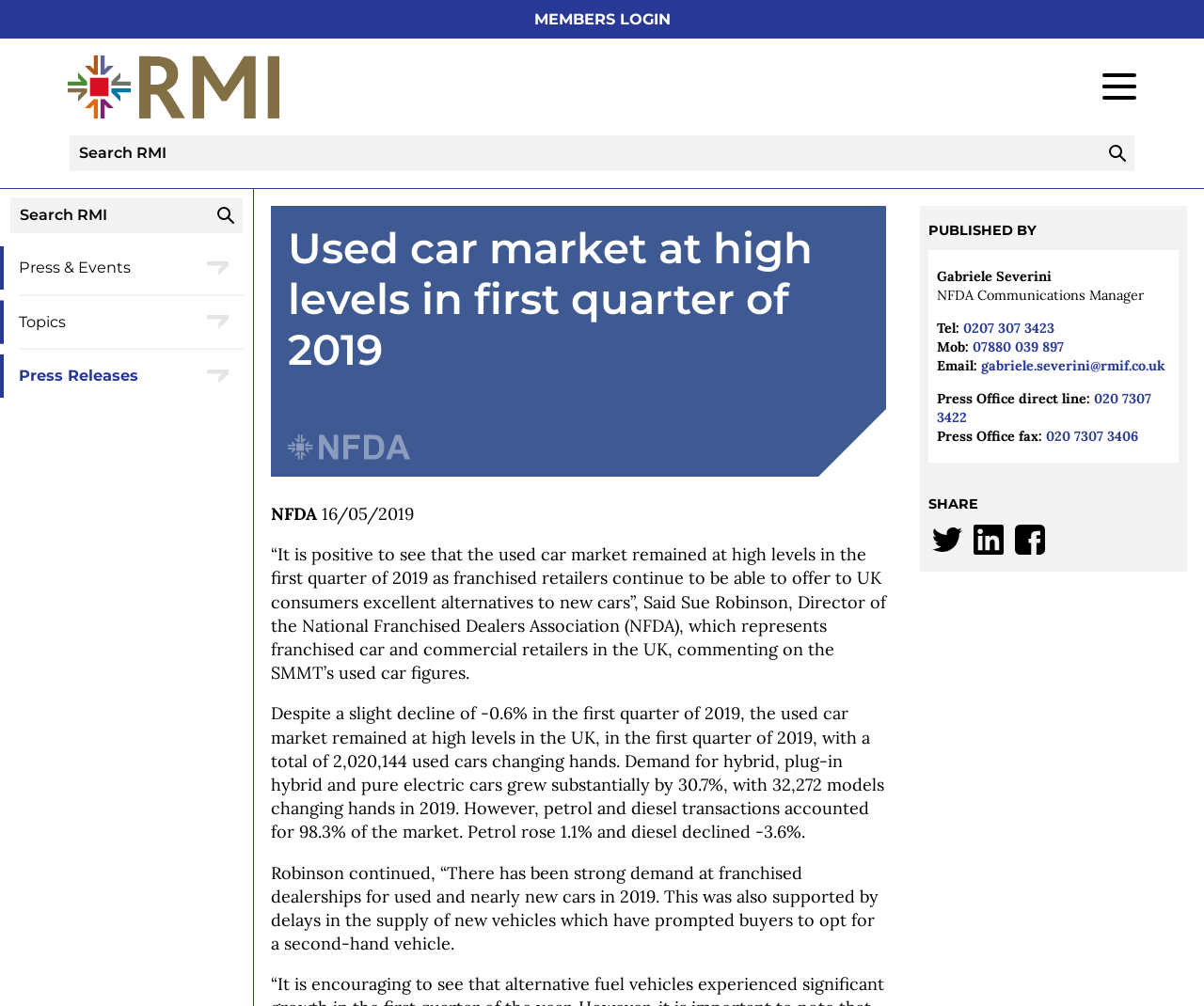Please locate the bounding box coordinates for the element that should be clicked to achieve the following instruction: "Go to ABOUT THE RMI". Ensure the coordinates are given as four float numbers between 0 and 1, i.e., [left, top, right, bottom].

[0.056, 0.151, 0.902, 0.206]